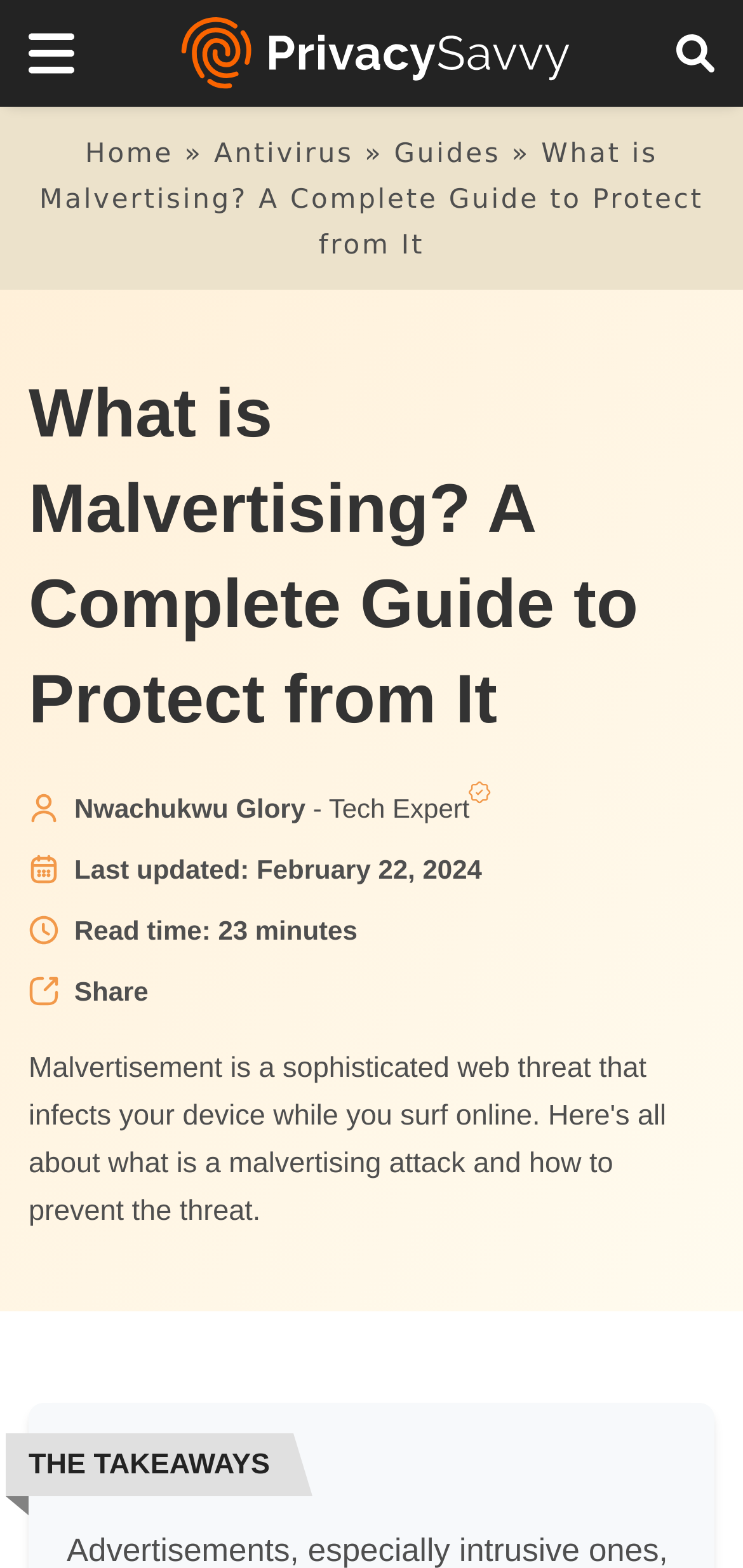Please determine the bounding box coordinates of the area that needs to be clicked to complete this task: 'Read 1. Can you get malware from ads?'. The coordinates must be four float numbers between 0 and 1, formatted as [left, top, right, bottom].

[0.051, 0.066, 0.949, 0.095]